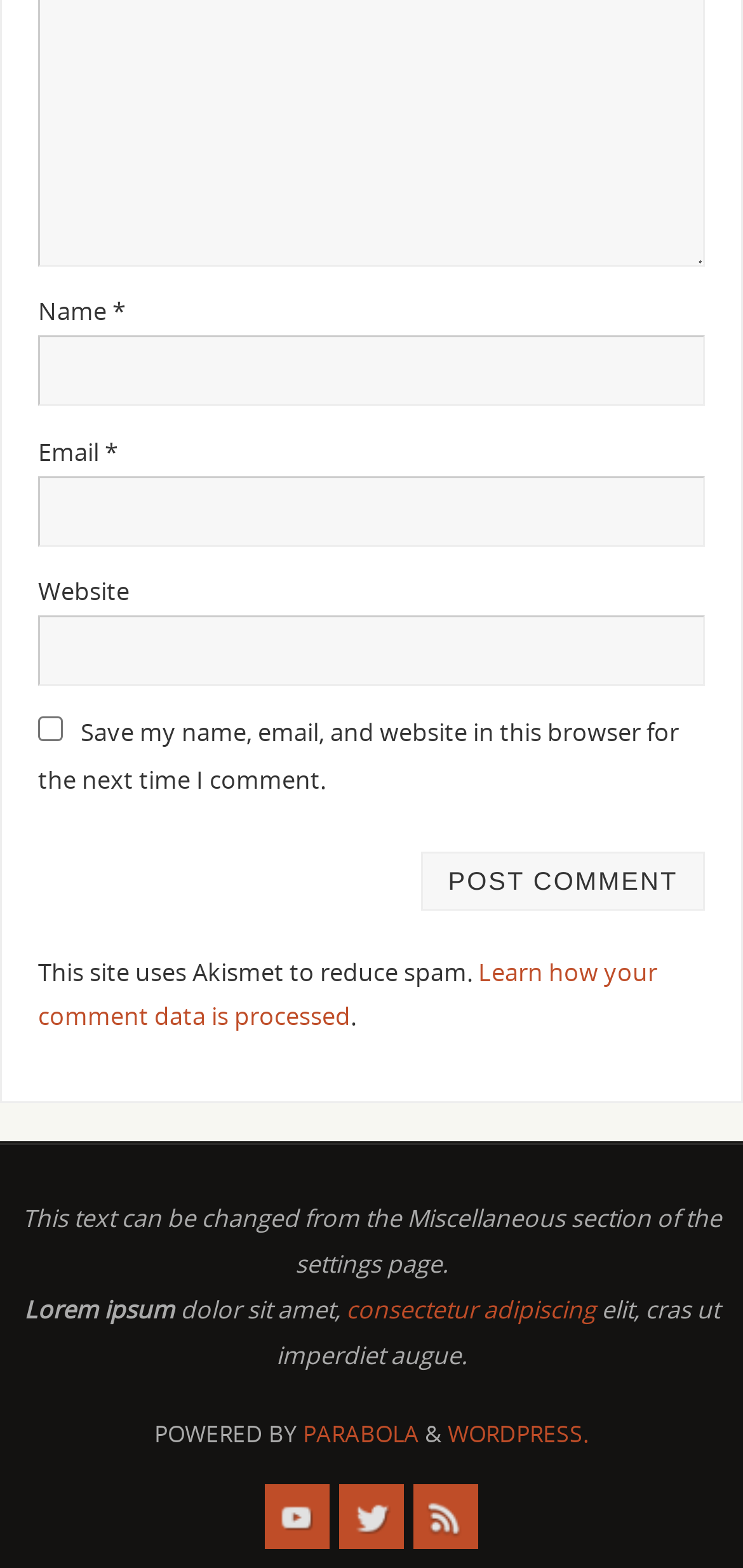What is the purpose of the checkbox?
Please craft a detailed and exhaustive response to the question.

The checkbox is located below the 'Website' textbox and is labeled 'Save my name, email, and website in this browser for the next time I comment.' This suggests that its purpose is to save the user's comment data for future use.